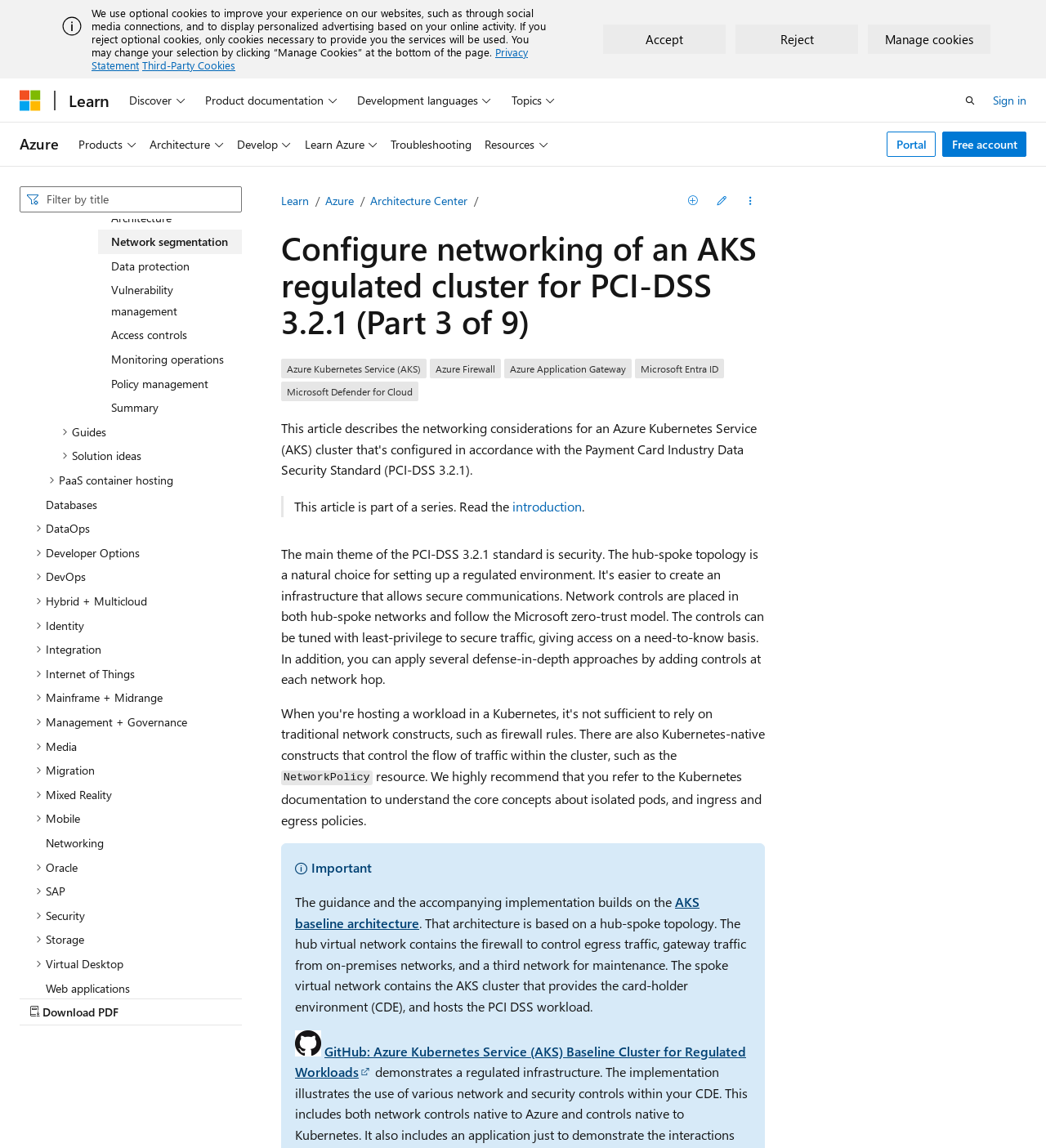Identify the bounding box coordinates of the clickable region necessary to fulfill the following instruction: "Search for something". The bounding box coordinates should be four float numbers between 0 and 1, i.e., [left, top, right, bottom].

[0.019, 0.162, 0.231, 0.185]